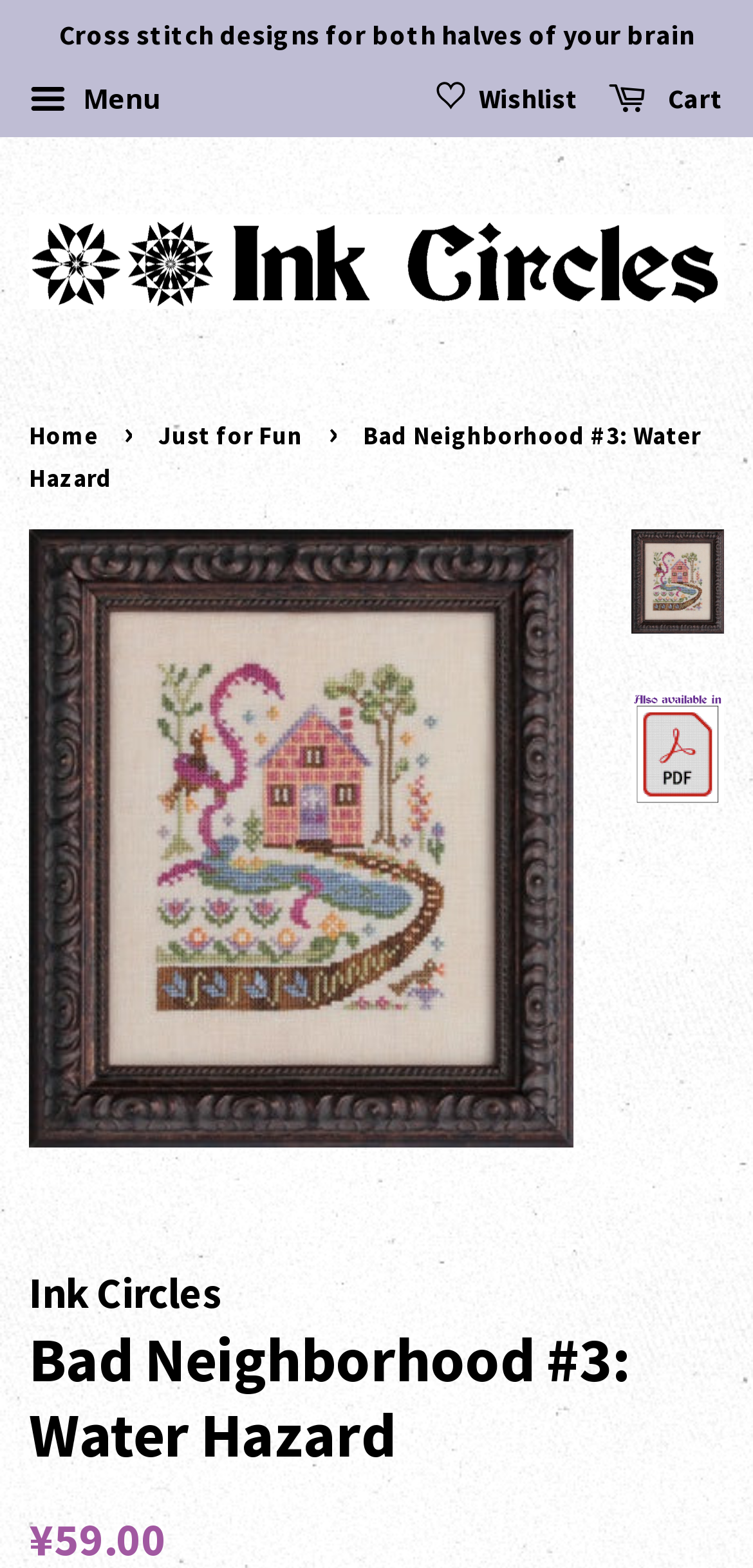Determine the bounding box coordinates of the target area to click to execute the following instruction: "Go to 'Ink Circles'."

[0.038, 0.137, 0.962, 0.198]